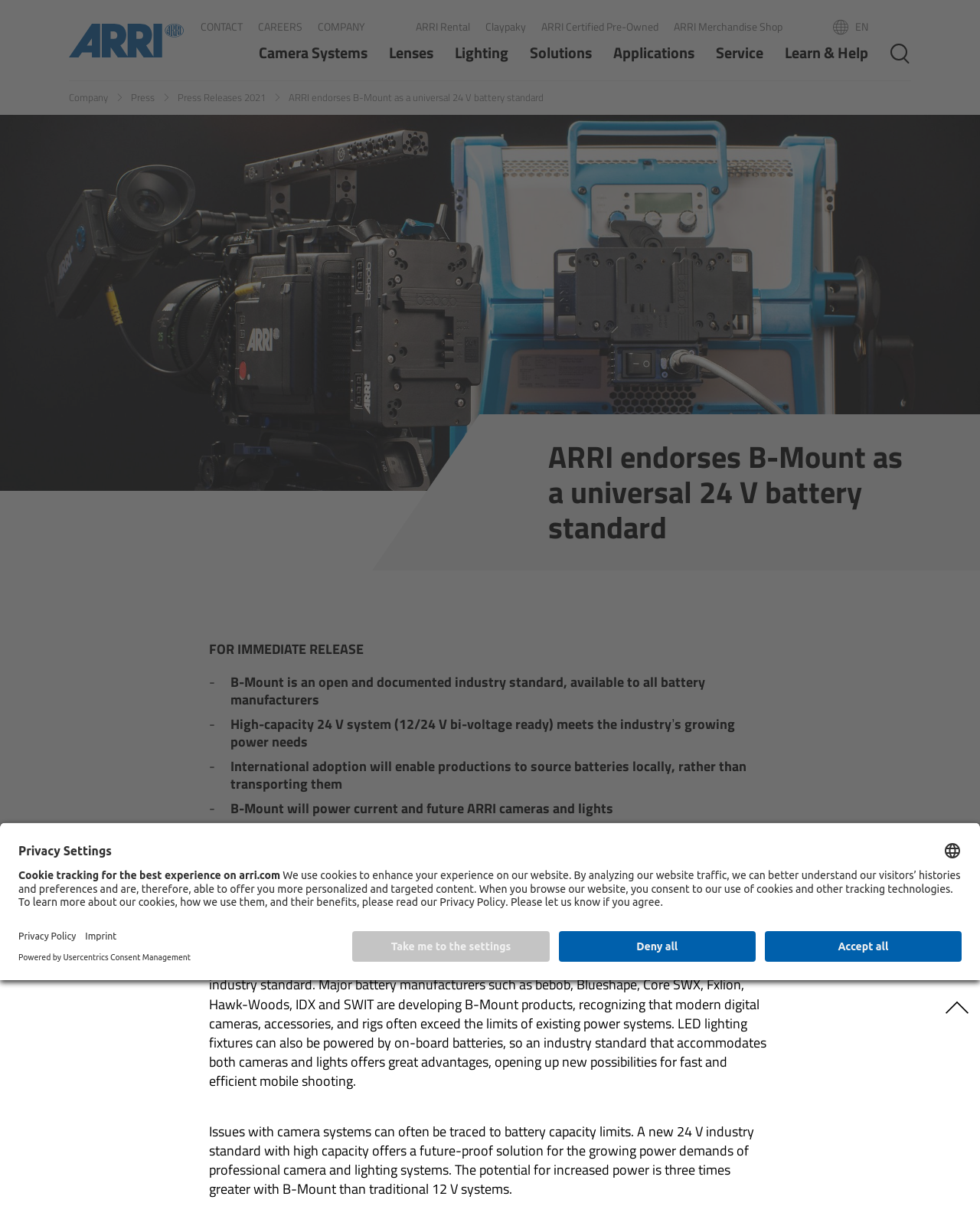Please specify the bounding box coordinates in the format (top-left x, top-left y, bottom-right x, bottom-right y), with values ranging from 0 to 1. Identify the bounding box for the UI component described as follows: Hubble: Deep Space PRO Education

None